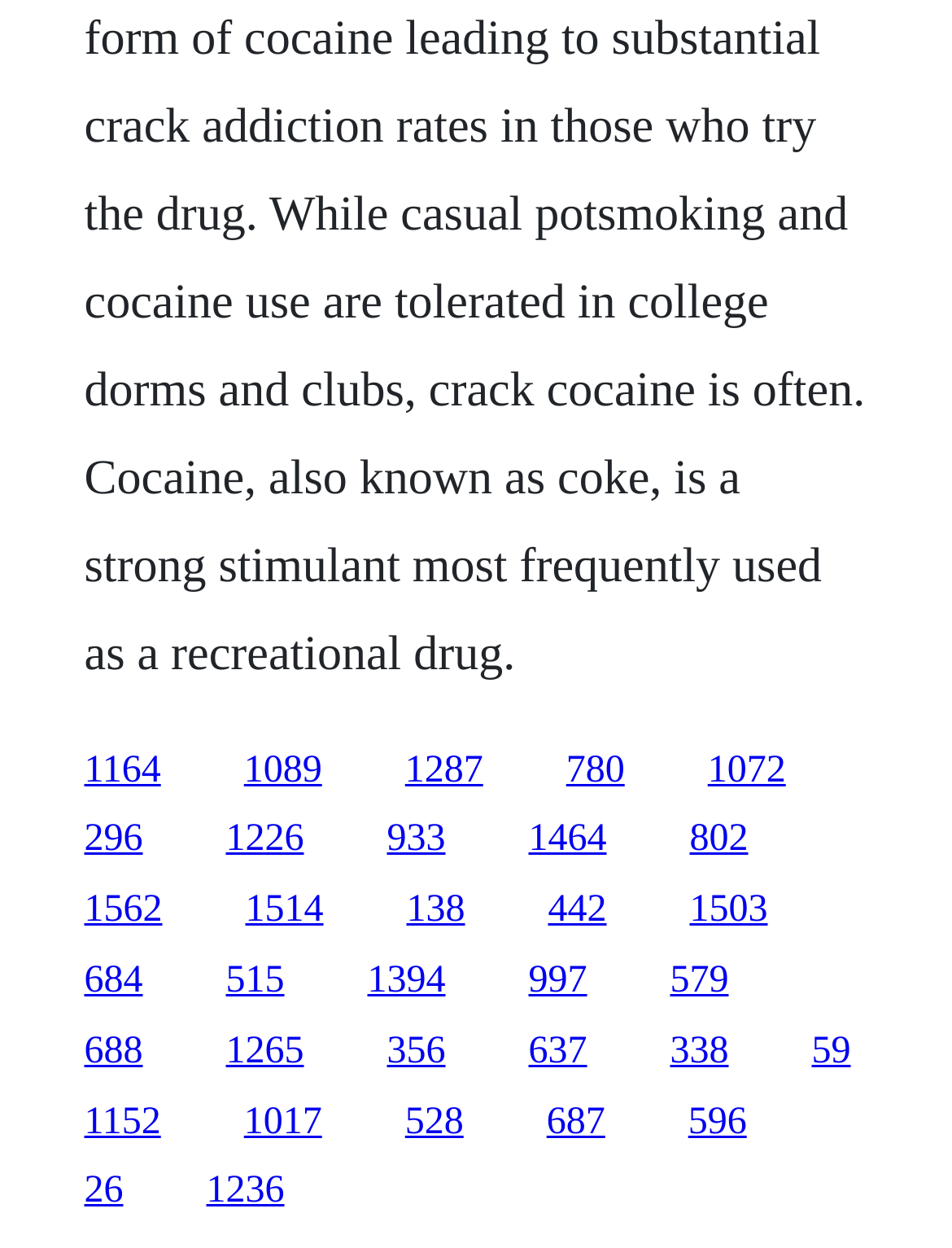Please identify the bounding box coordinates of where to click in order to follow the instruction: "go to the last link on the second row".

[0.724, 0.656, 0.786, 0.69]